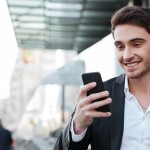What is the setting of the image?
Please interpret the details in the image and answer the question thoroughly.

The caption describes the backdrop as a 'modern urban setting', which suggests that the image is set in an urban environment.